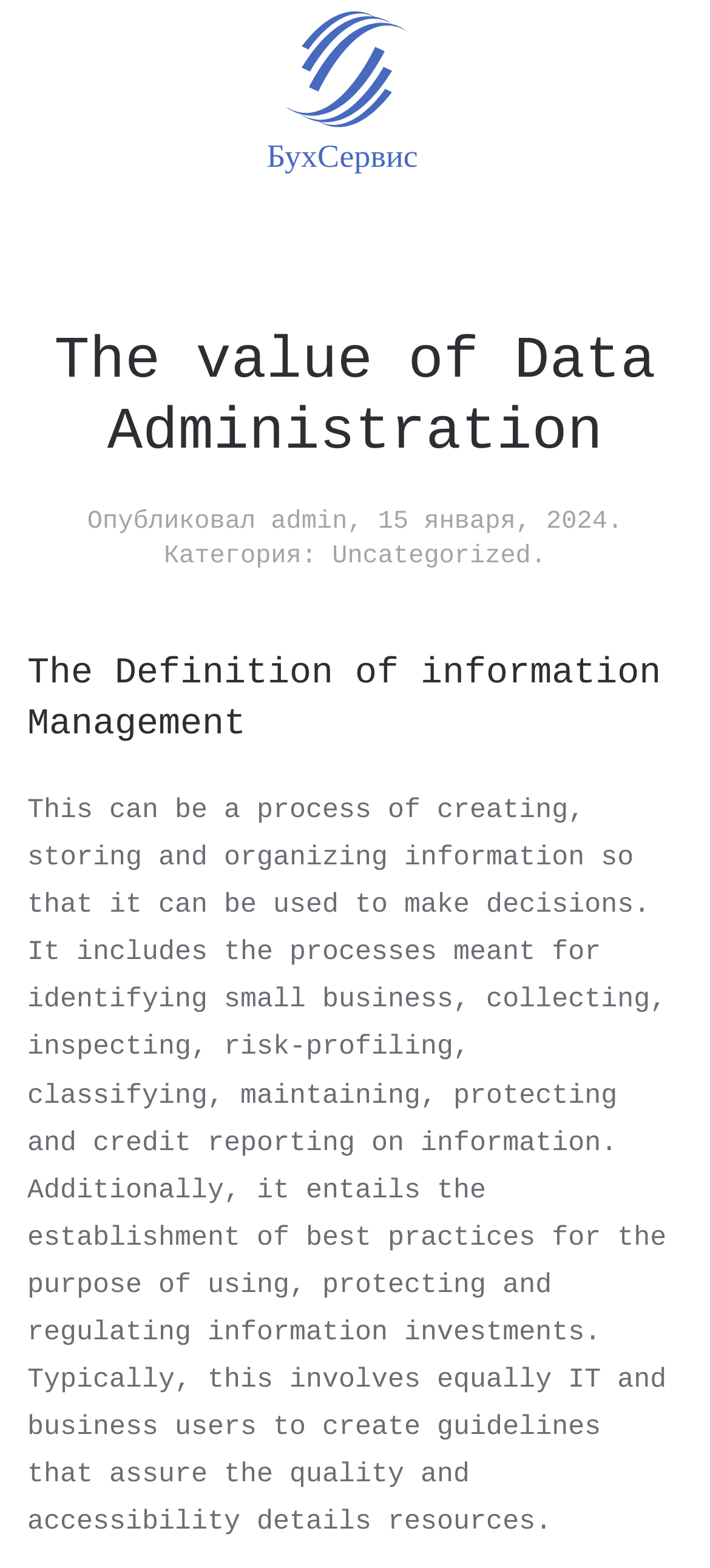Refer to the image and provide an in-depth answer to the question: 
What is the purpose of information management?

I found the purpose of information management by reading the definition of information management, which states that it is a process of creating, storing, and organizing information so that it can be used to make decisions.